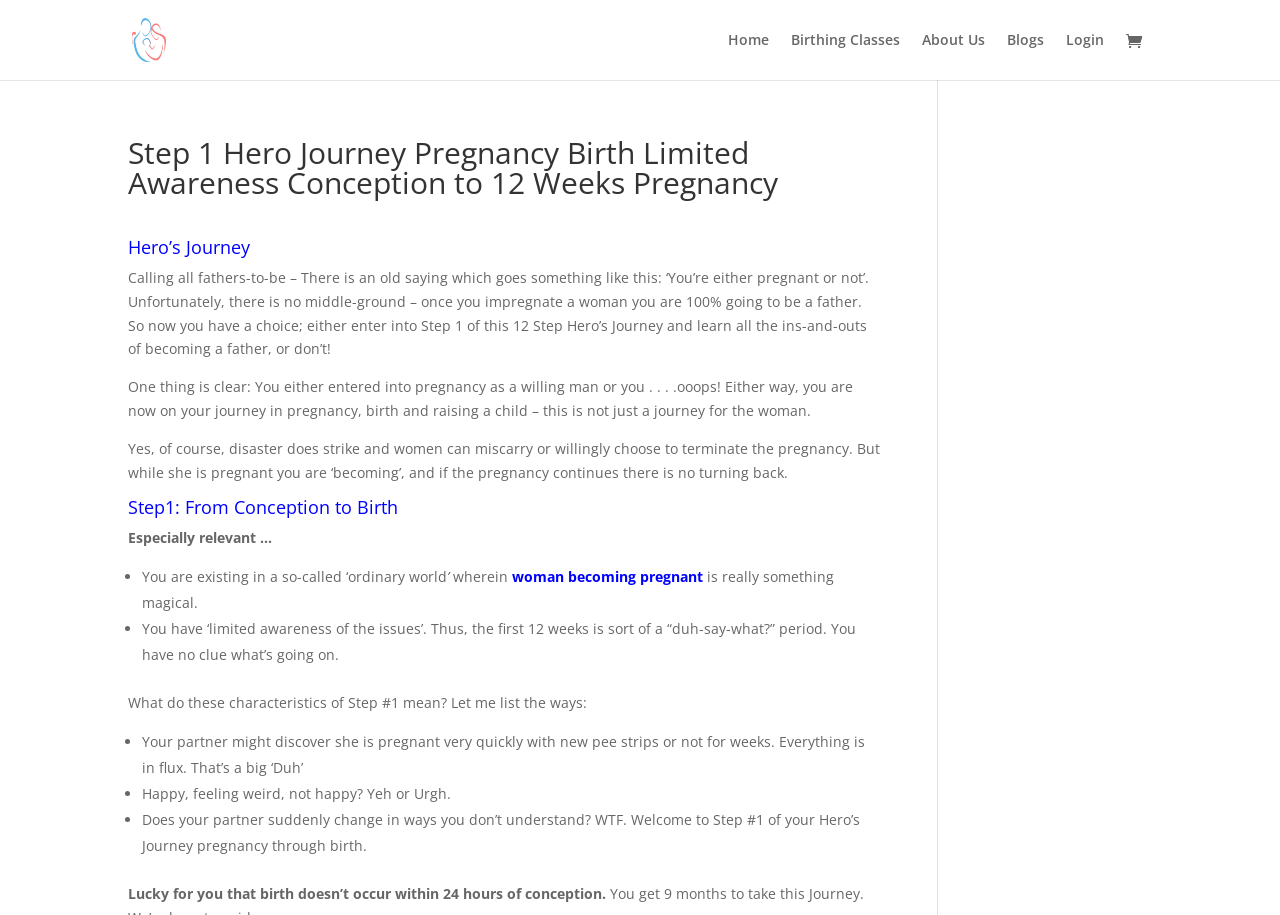Determine the bounding box coordinates for the clickable element to execute this instruction: "Login to the website". Provide the coordinates as four float numbers between 0 and 1, i.e., [left, top, right, bottom].

[0.833, 0.036, 0.862, 0.087]